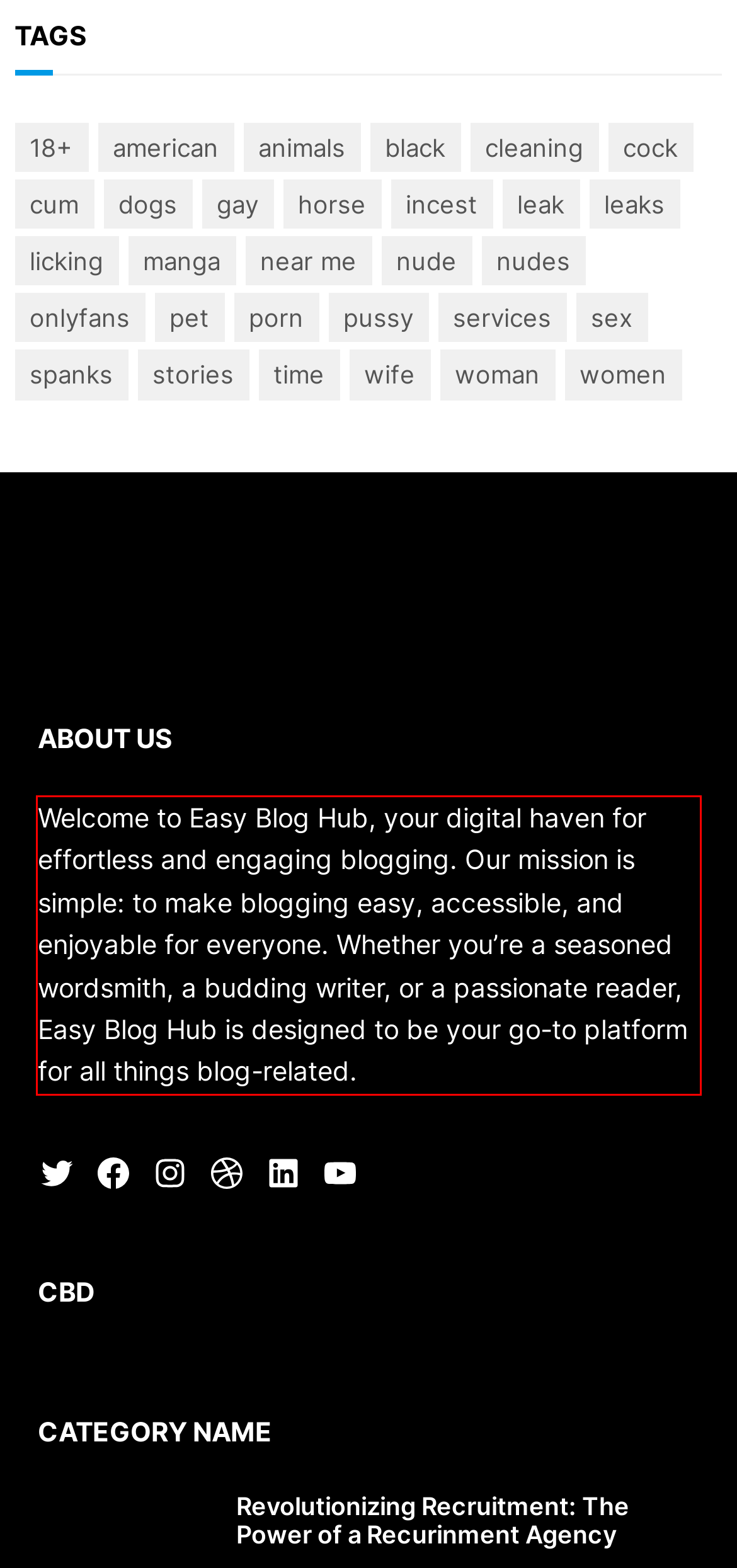You are looking at a screenshot of a webpage with a red rectangle bounding box. Use OCR to identify and extract the text content found inside this red bounding box.

Welcome to Easy Blog Hub, your digital haven for effortless and engaging blogging. Our mission is simple: to make blogging easy, accessible, and enjoyable for everyone. Whether you’re a seasoned wordsmith, a budding writer, or a passionate reader, Easy Blog Hub is designed to be your go-to platform for all things blog-related.